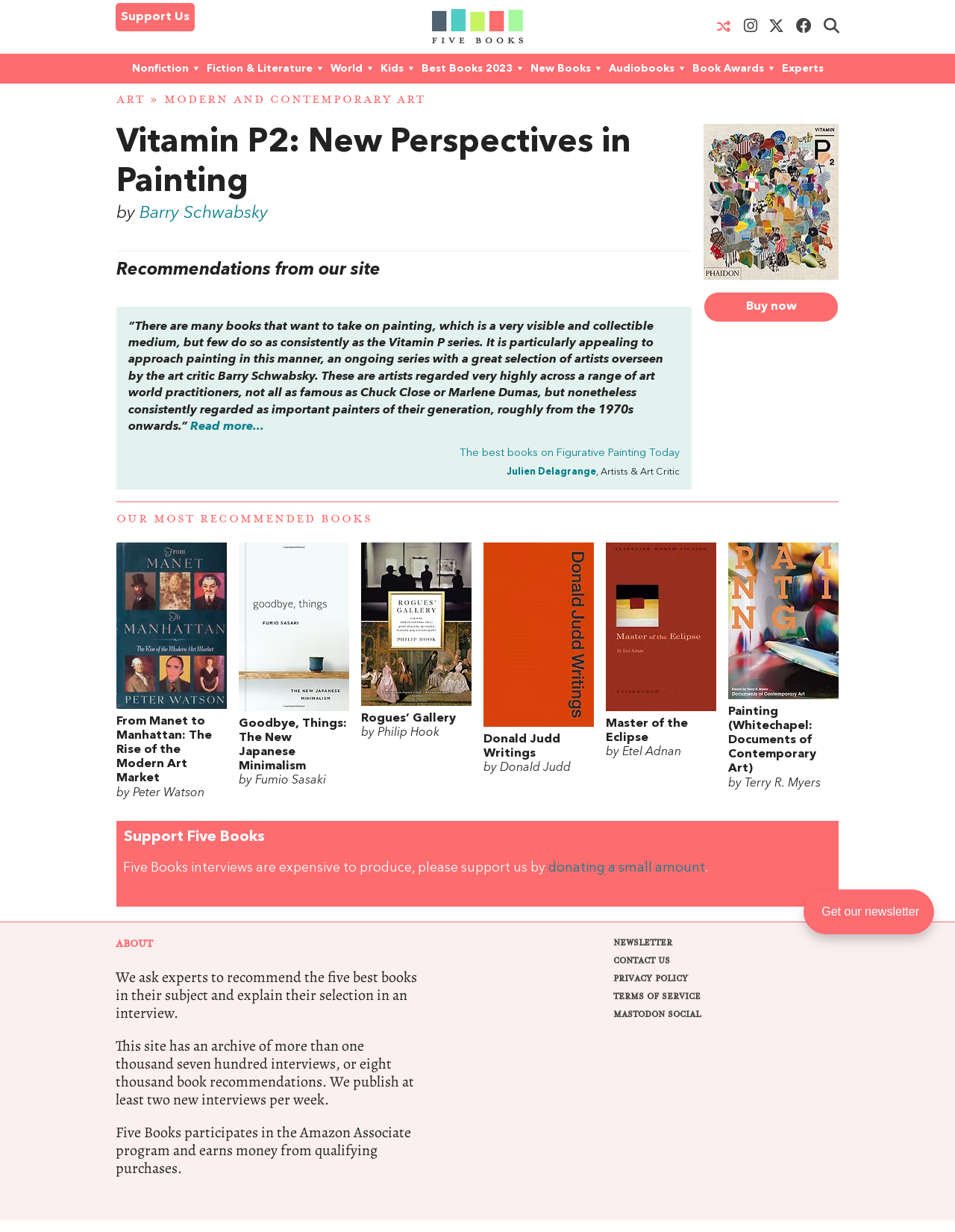Please pinpoint the bounding box coordinates for the region I should click to adhere to this instruction: "Read more about 'The best books on Figurative Painting Today'".

[0.481, 0.364, 0.712, 0.373]